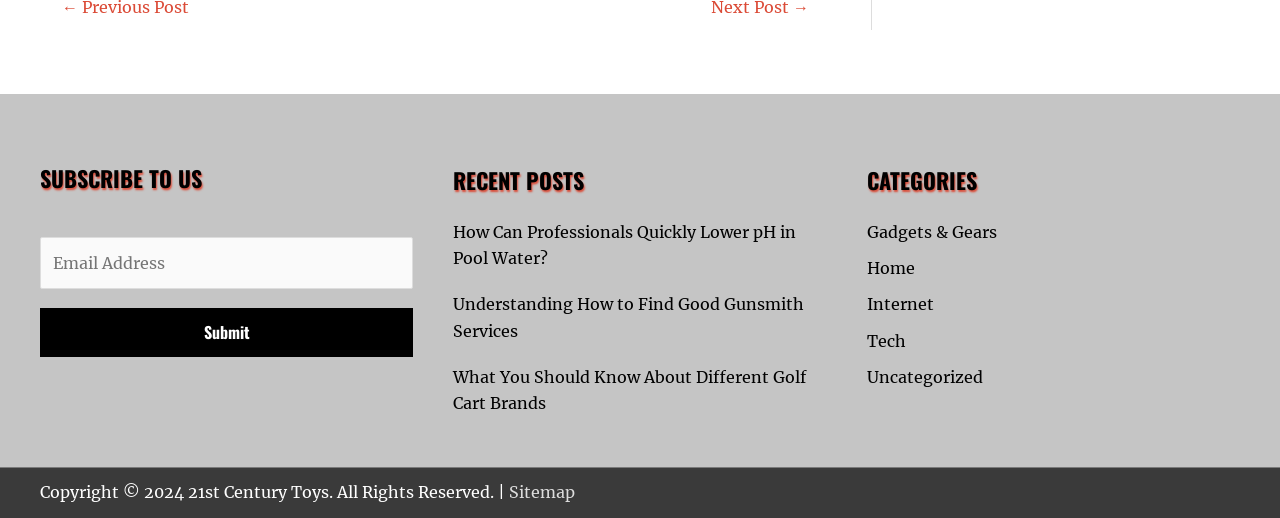Please provide a comprehensive response to the question based on the details in the image: What is the purpose of the form on this webpage?

The form on this webpage is used to collect user information, specifically email addresses, and allows users to submit their information to the website. This is evident from the 'Email Address' textbox and the 'Submit' button.